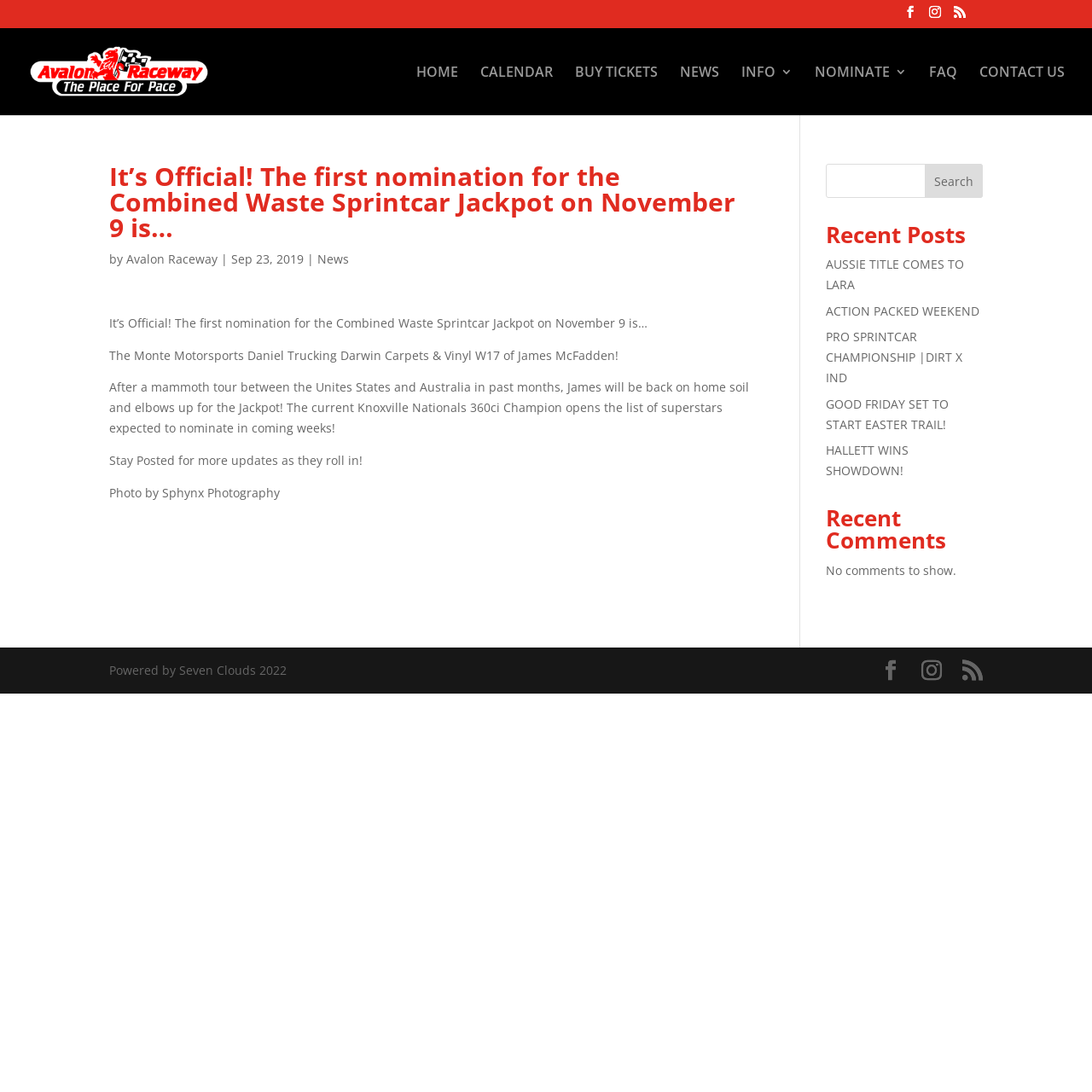Pinpoint the bounding box coordinates of the element to be clicked to execute the instruction: "View the NEWS page".

[0.623, 0.06, 0.659, 0.105]